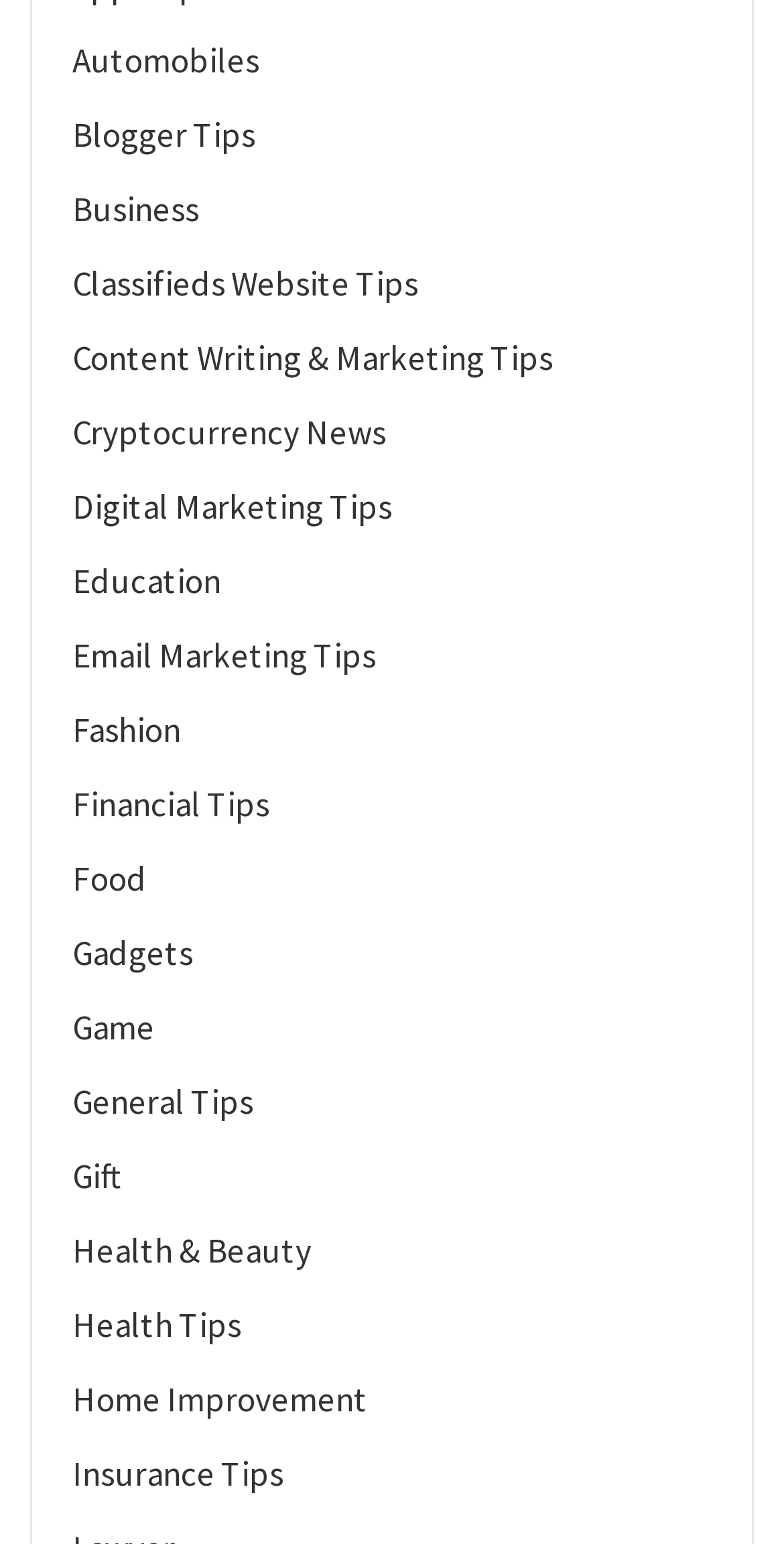Determine the bounding box coordinates of the clickable element to complete this instruction: "Visit Blogger Tips". Provide the coordinates in the format of four float numbers between 0 and 1, [left, top, right, bottom].

[0.092, 0.072, 0.326, 0.101]